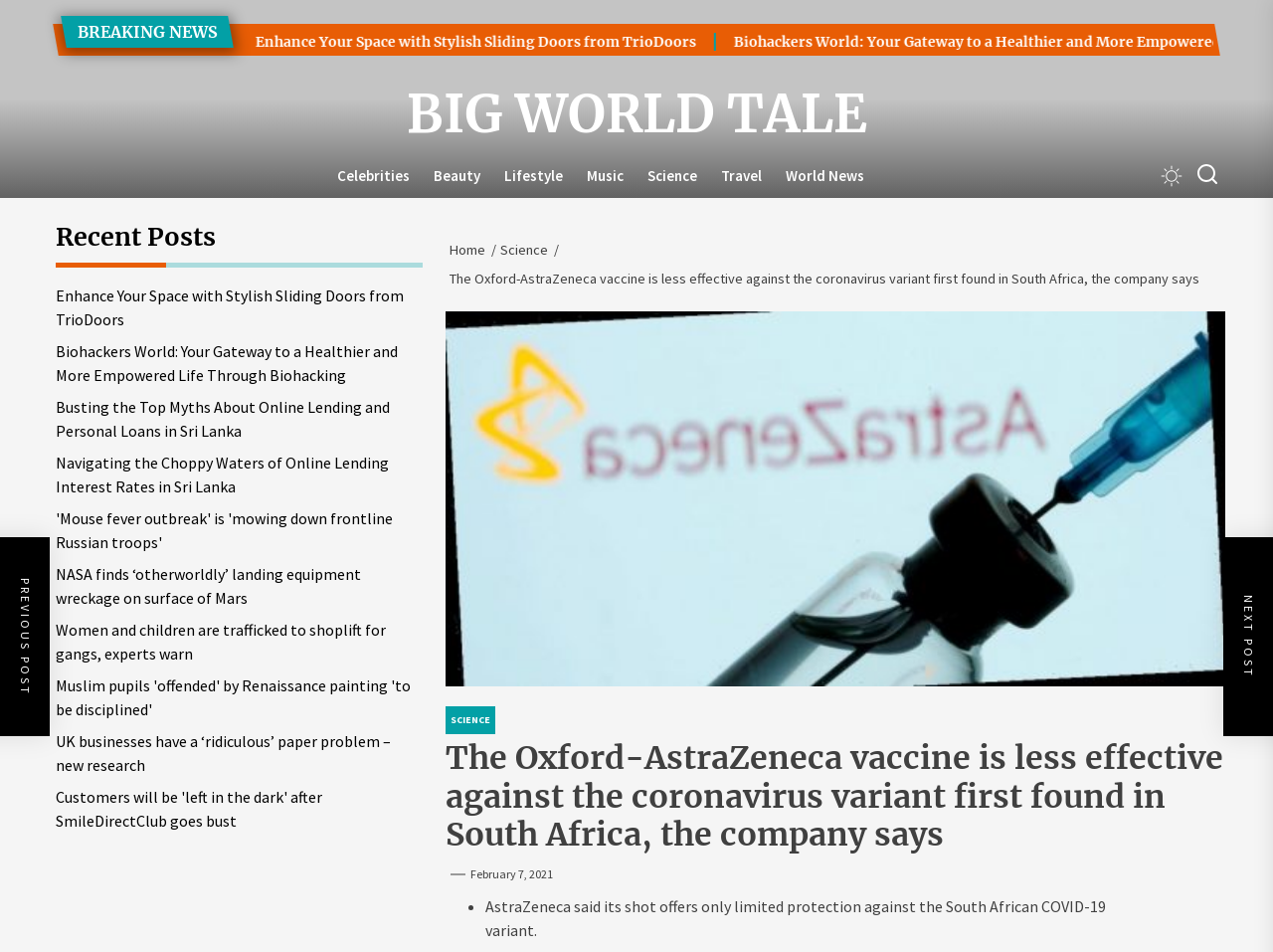Predict the bounding box coordinates of the UI element that matches this description: "Music". The coordinates should be in the format [left, top, right, bottom] with each value between 0 and 1.

[0.452, 0.172, 0.499, 0.197]